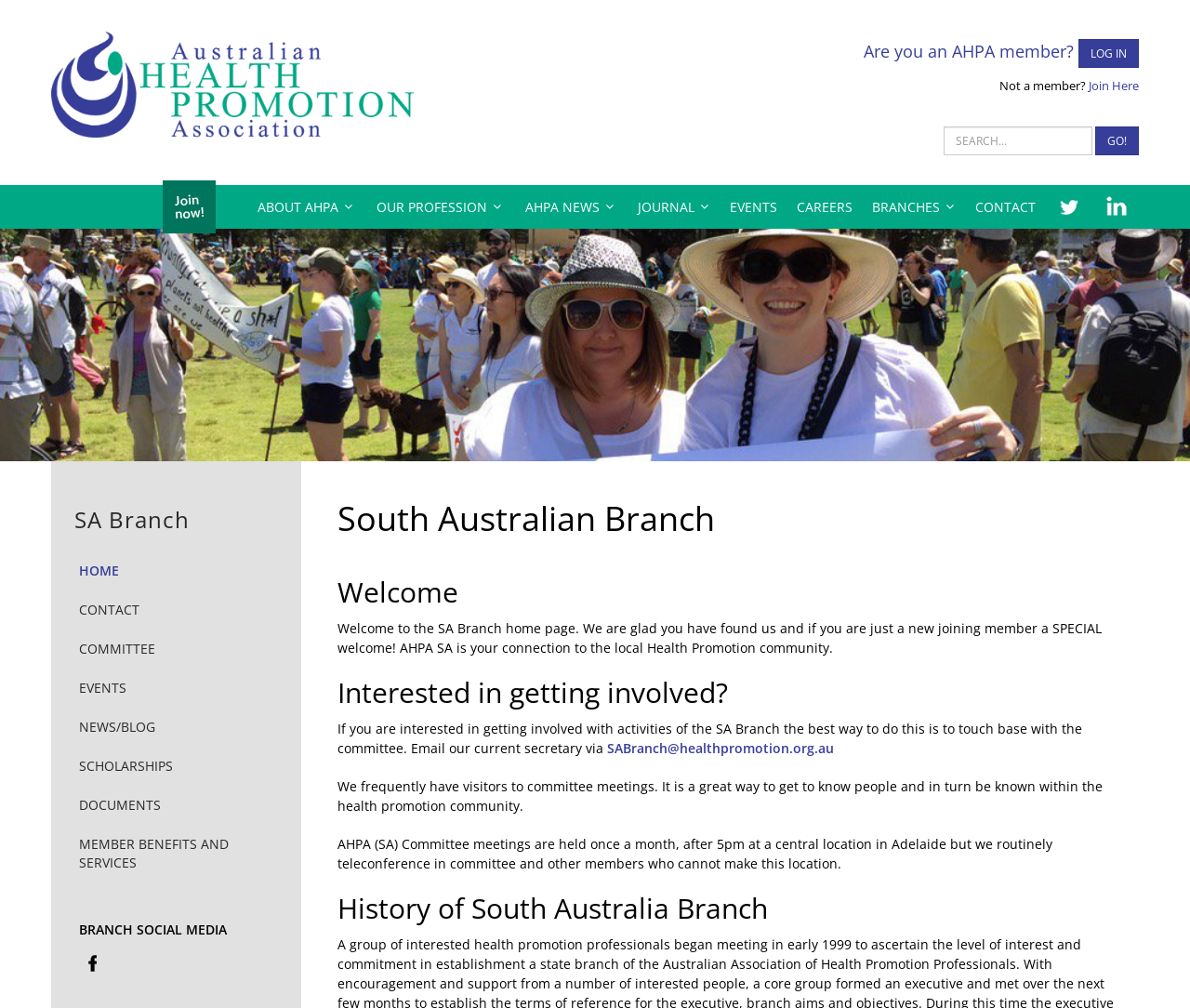What is the purpose of the 'LOG IN' button?
Look at the image and respond to the question as thoroughly as possible.

The 'LOG IN' button is located next to the text 'Are you an AHPA member?' which suggests that it is intended for members of the Australian Health Promotion Association to log in to their accounts.